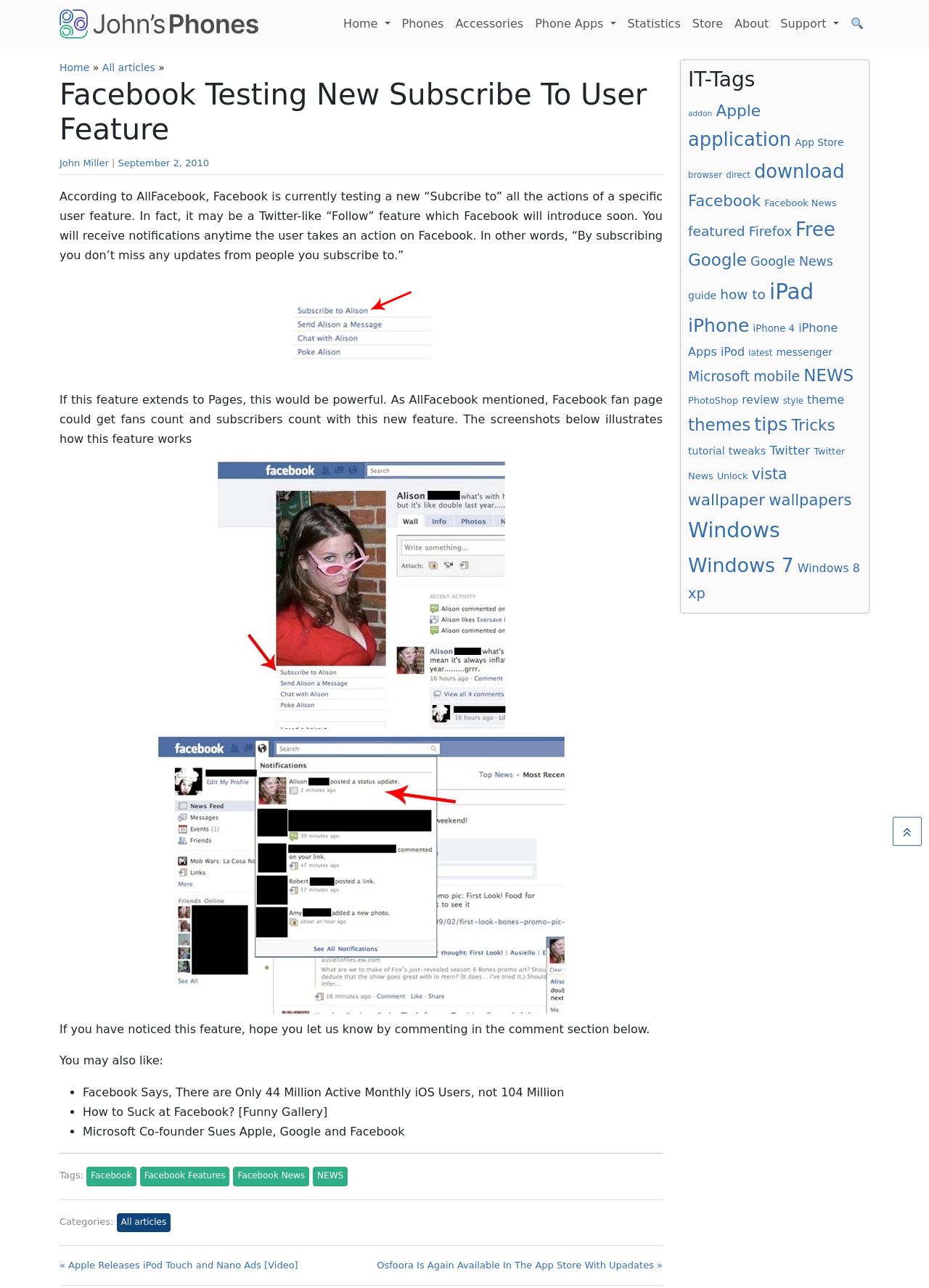Locate the bounding box coordinates of the UI element described by: "Phones". The bounding box coordinates should consist of four float numbers between 0 and 1, i.e., [left, top, right, bottom].

[0.426, 0.007, 0.484, 0.03]